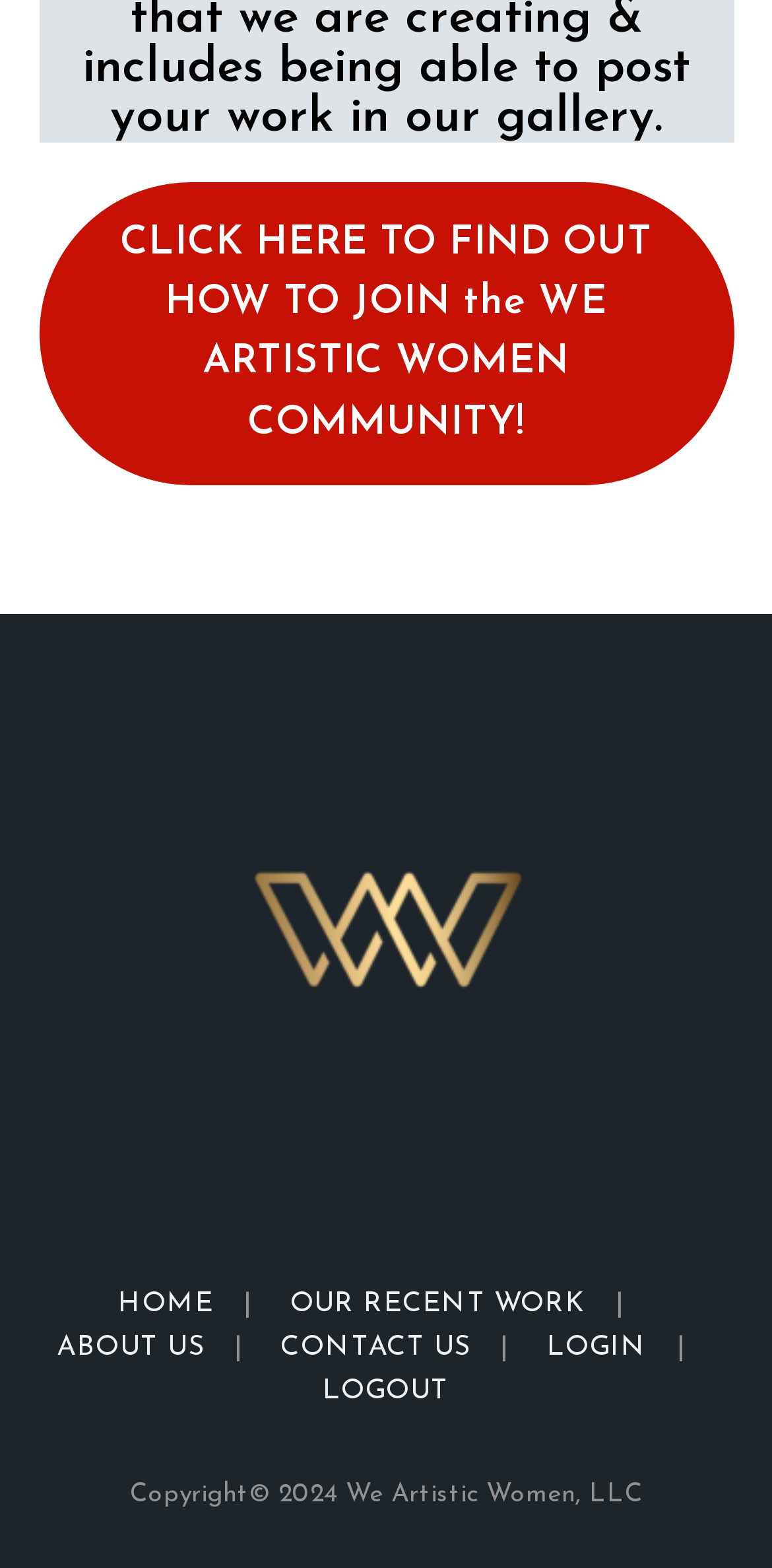Could you please study the image and provide a detailed answer to the question:
What is the copyright year?

The copyright year is 2024, as indicated by the text 'Copyright 2024 We Artistic Women, LLC' at the bottom of the webpage.